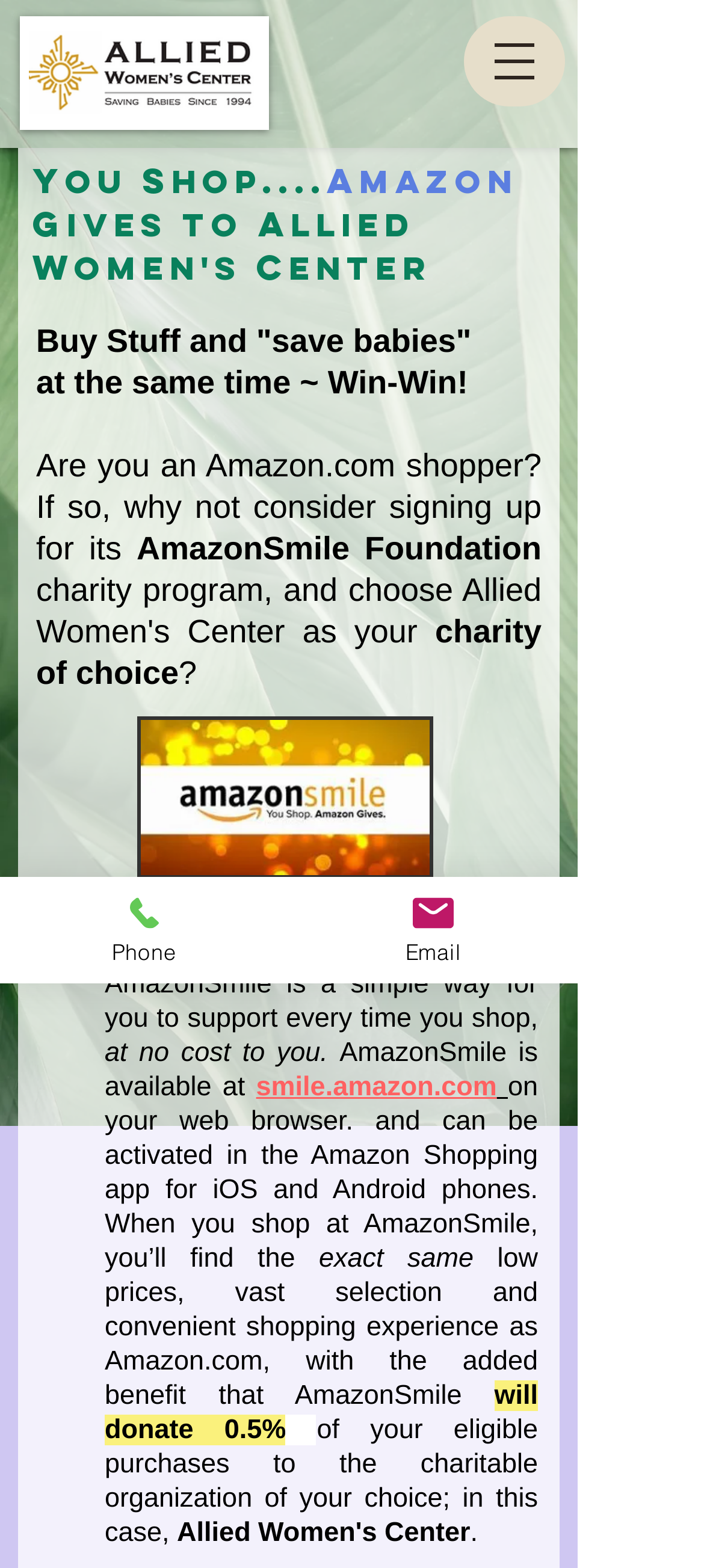Provide your answer in a single word or phrase: 
Is the AmazonSmile Foundation mentioned on the webpage?

Yes